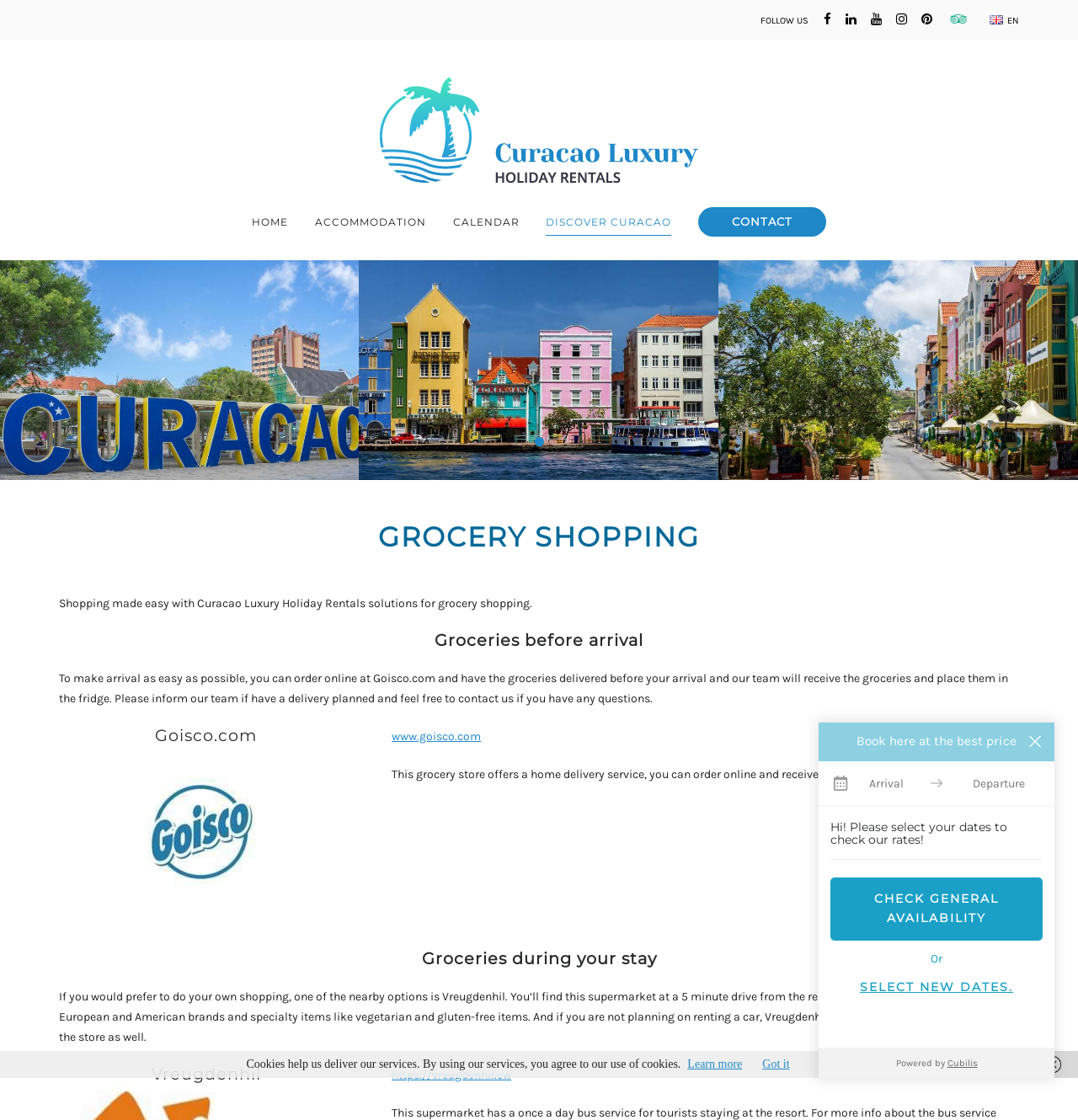What is the name of the nearby supermarket?
Please provide a comprehensive answer to the question based on the webpage screenshot.

According to the webpage, Vreugdenhil is a nearby supermarket that offers a wide array of European and American brands and specialty items, and also provides a free bus service to take customers to the store.